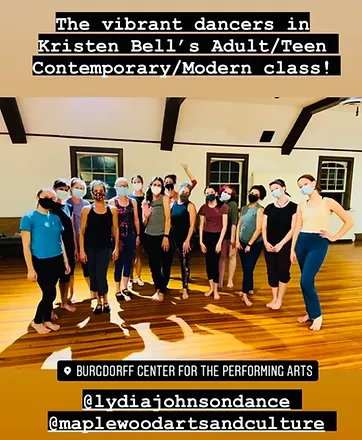Please provide a comprehensive answer to the question below using the information from the image: What do the dancers' outfits symbolize?

According to the caption, the vibrant colors of the dancers' outfits symbolize the joy and diversity in dance, highlighting the inclusive spirit of the class.